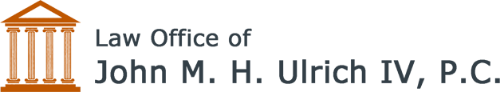Offer an in-depth description of the image shown.

This image features the logo of the "Law Office of John M. H. Ulrich IV, P.C." The design includes an orange-colored depiction of classical columns, symbolizing strength and stability, alongside the firm’s name prominently displayed in a professional font. The combination of the architectural elements and the firm's name conveys a sense of authority and expertise in legal matters, particularly in workers' compensation and social security law. This imagery effectively represents the firm's commitment to serving clients in Oak Park, Michigan, and reflects its long-standing history and dedication to achieving favorable outcomes for injured workers.